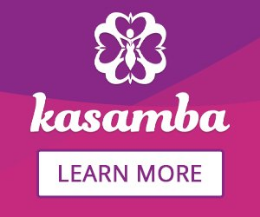What is the shape above the logo?
Answer the question with as much detail as possible.

Above the 'kasamba' logo, there is a stylized butterfly design that adds a touch of whimsy and visual interest to the advertisement.